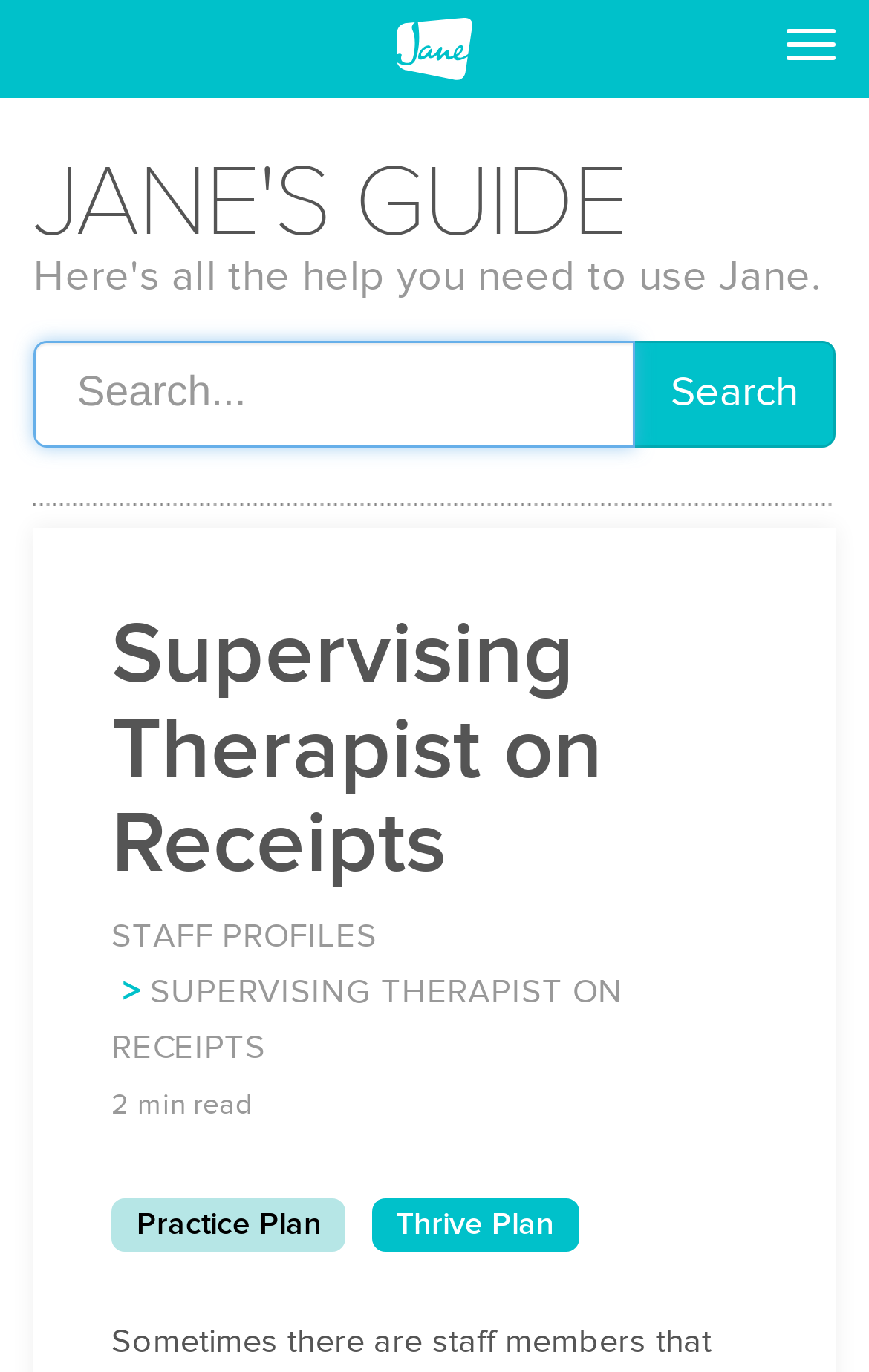What is the category of the staff profiles?
Look at the screenshot and respond with a single word or phrase.

SUPERVISING THERAPIST ON RECEIPTS